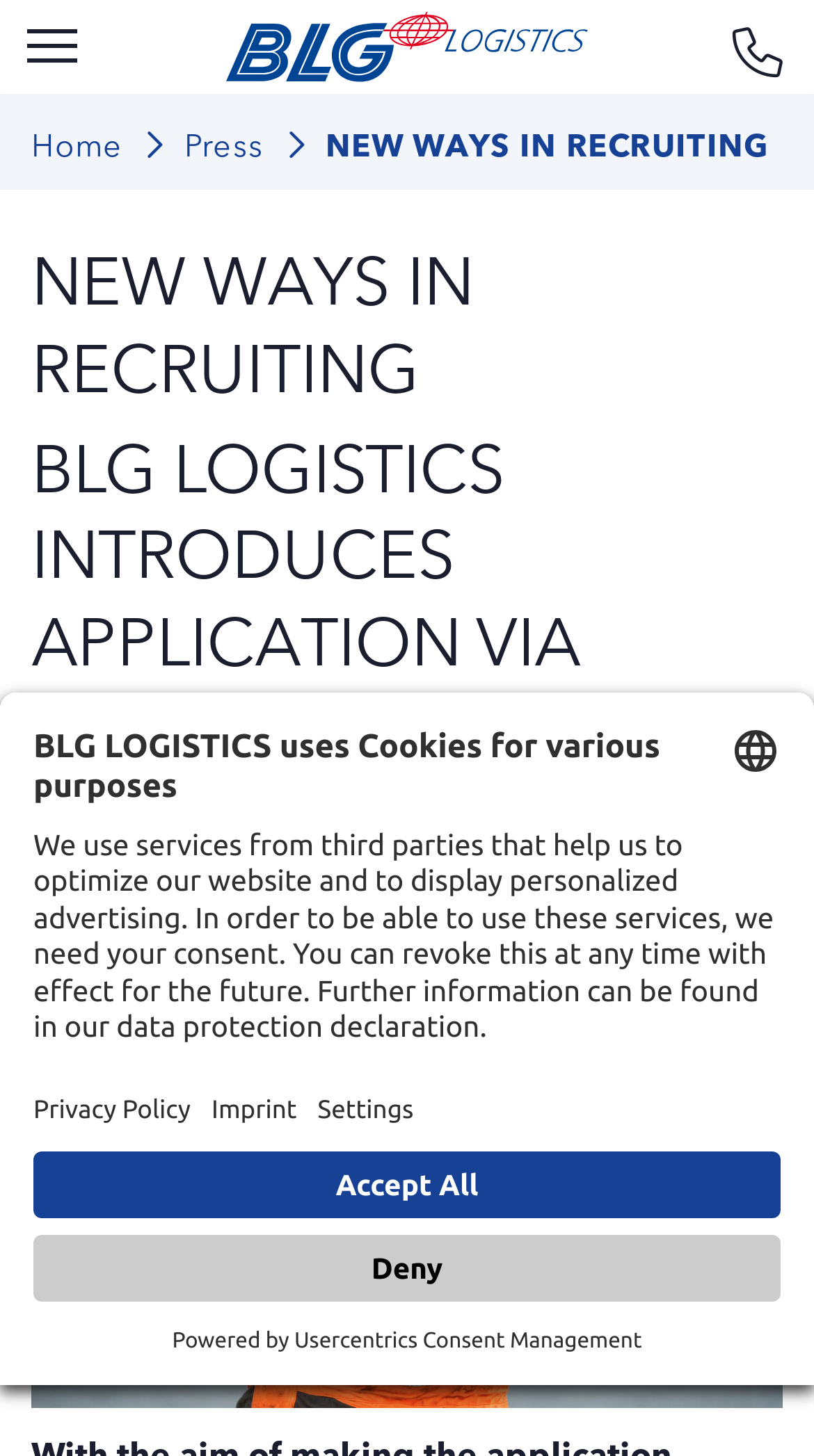Identify the bounding box coordinates of the clickable section necessary to follow the following instruction: "View press releases". The coordinates should be presented as four float numbers from 0 to 1, i.e., [left, top, right, bottom].

[0.226, 0.083, 0.324, 0.113]